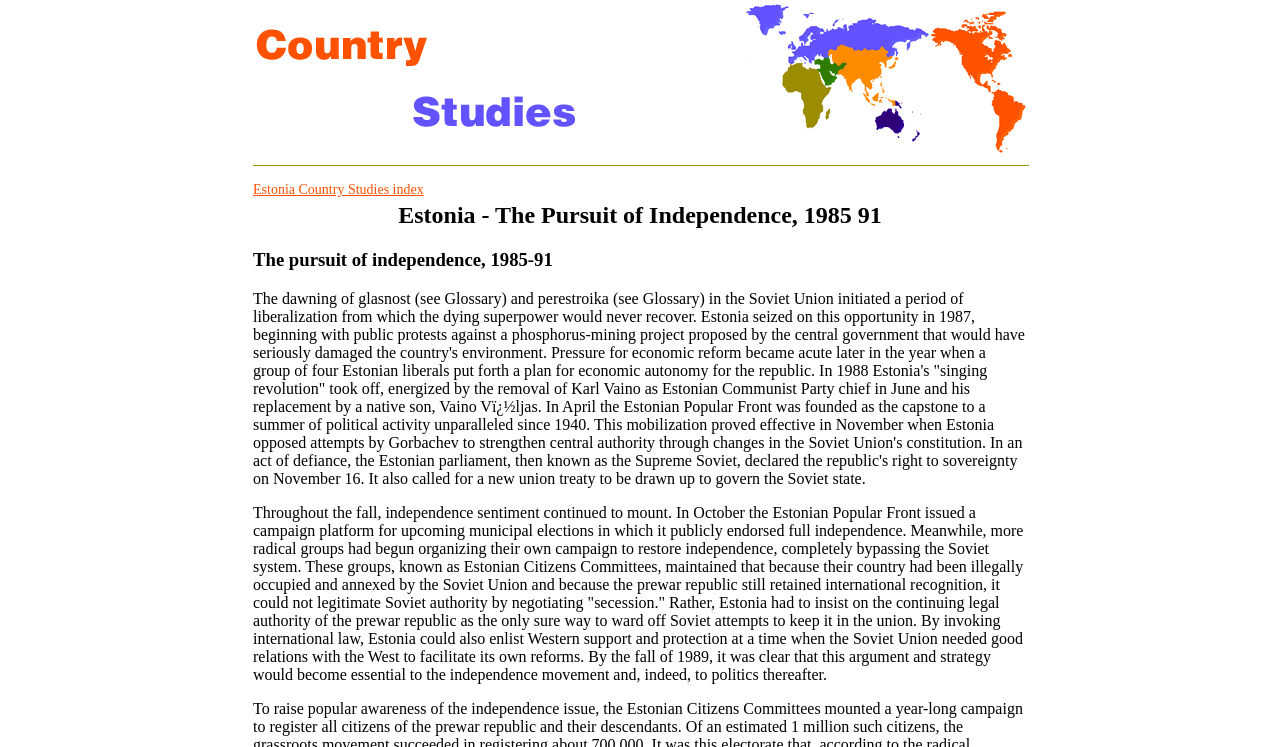What is the purpose of the separator element?
We need a detailed and meticulous answer to the question.

I found a separator element with an orientation of horizontal, which suggests that its purpose is to separate the content on the webpage.